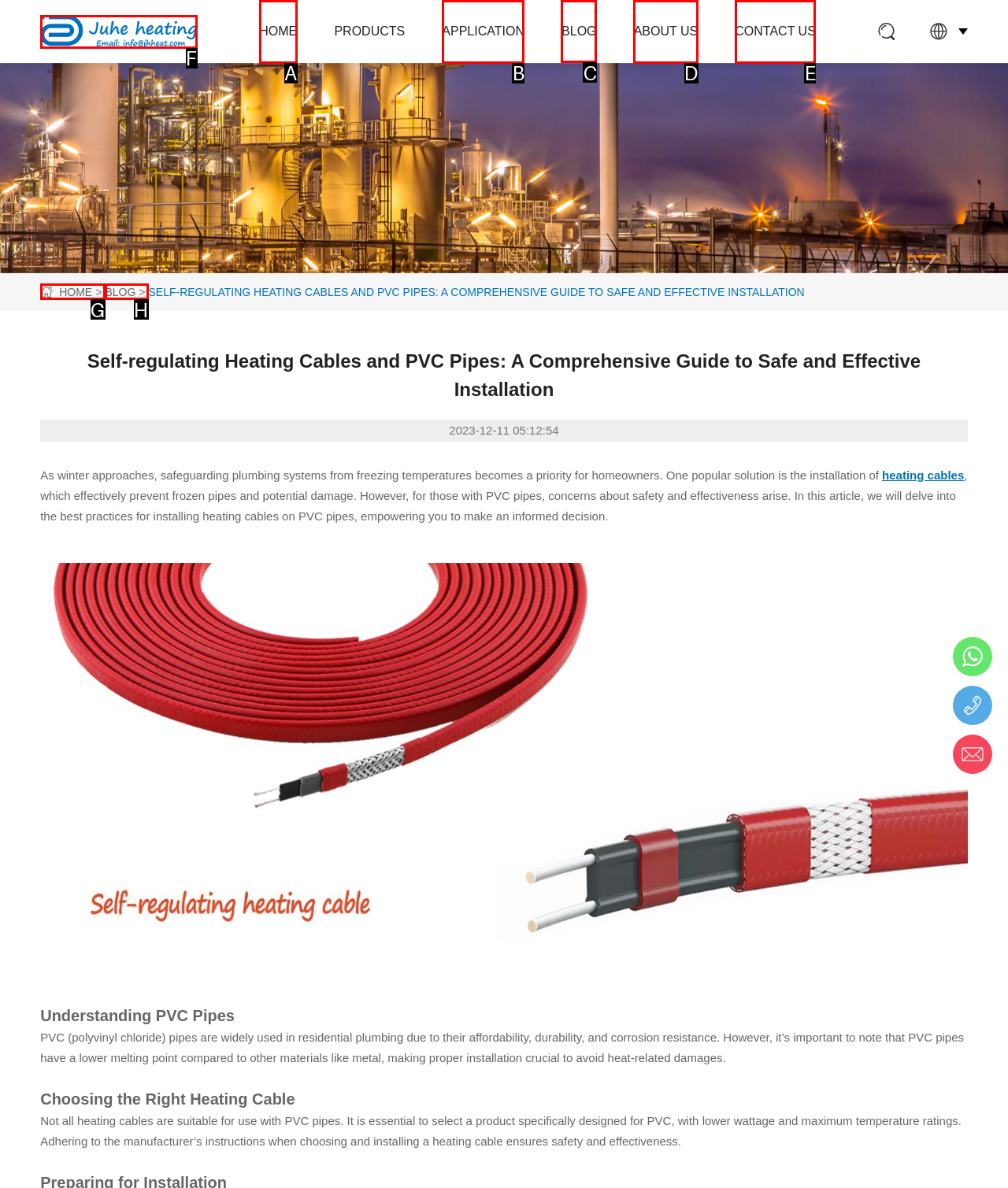From the given options, choose the one to complete the task: Read more about 'Secrets of social media influencers'
Indicate the letter of the correct option.

None